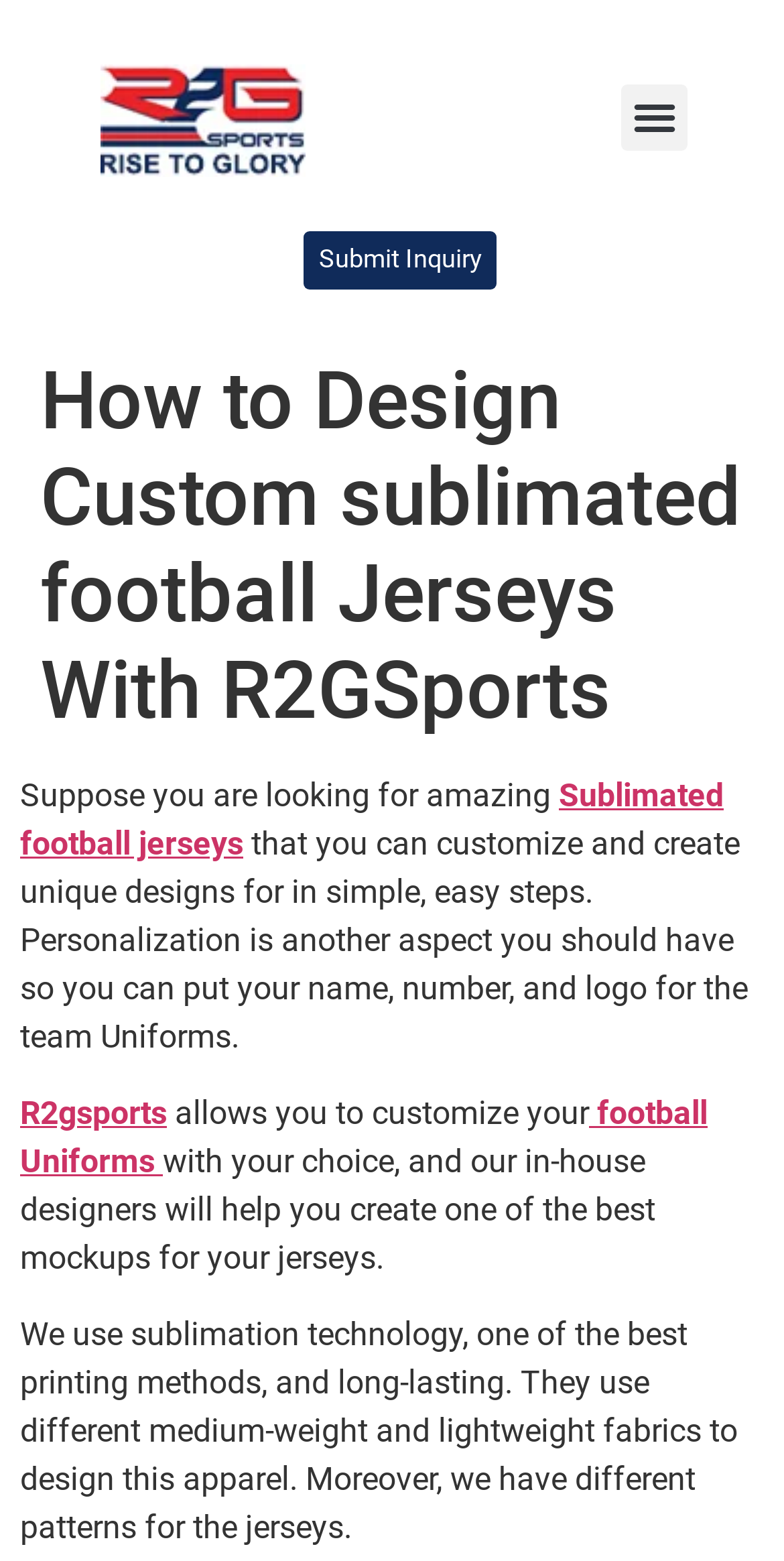Find the bounding box coordinates of the UI element according to this description: "Sublimated football jerseys".

[0.026, 0.497, 0.923, 0.552]